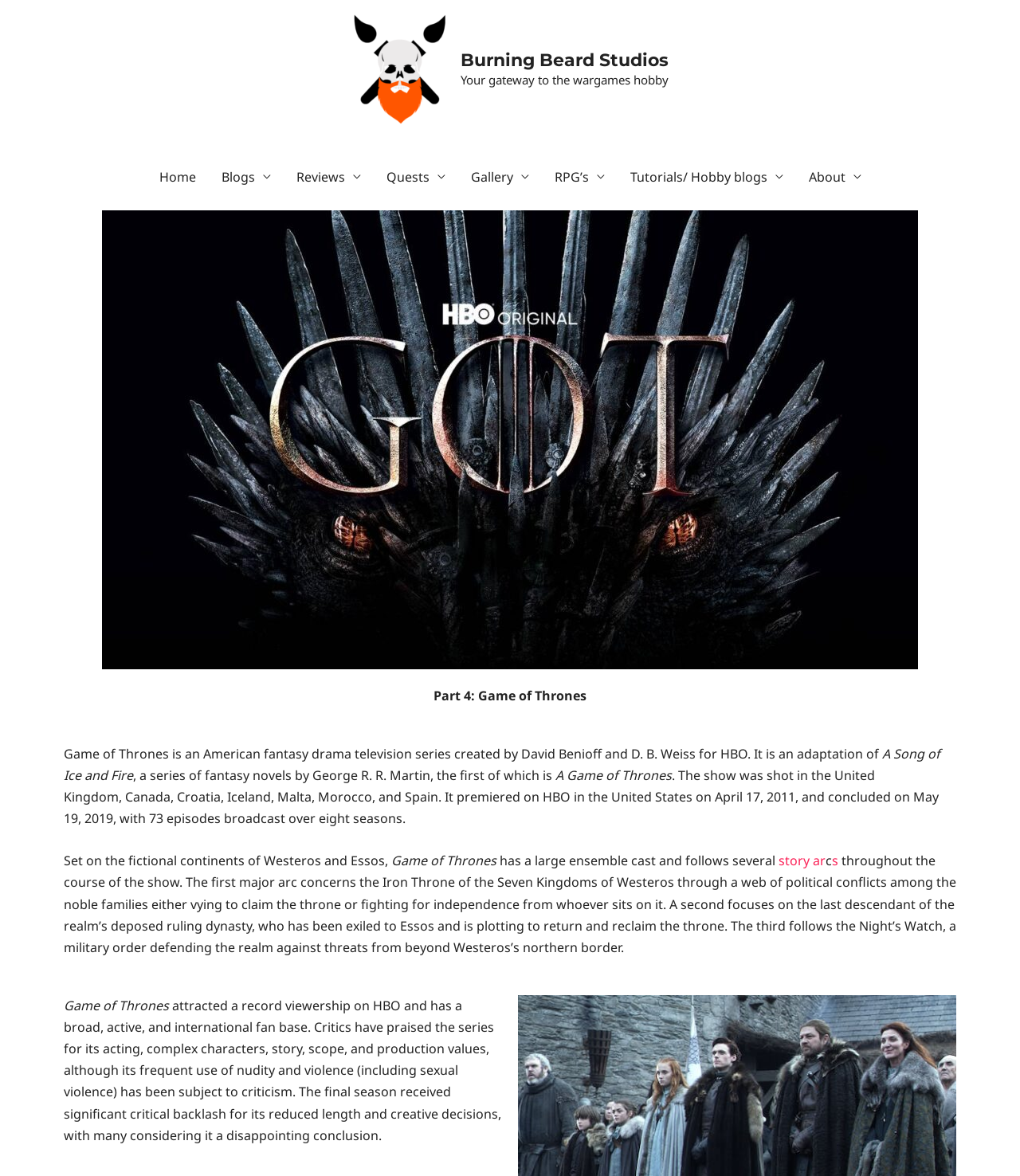How many seasons did the TV series have?
Please describe in detail the information shown in the image to answer the question.

The number of seasons can be found in the main content of the webpage. The text mentions that the show 'concluded on May 19, 2019, with 73 episodes broadcast over eight seasons'.